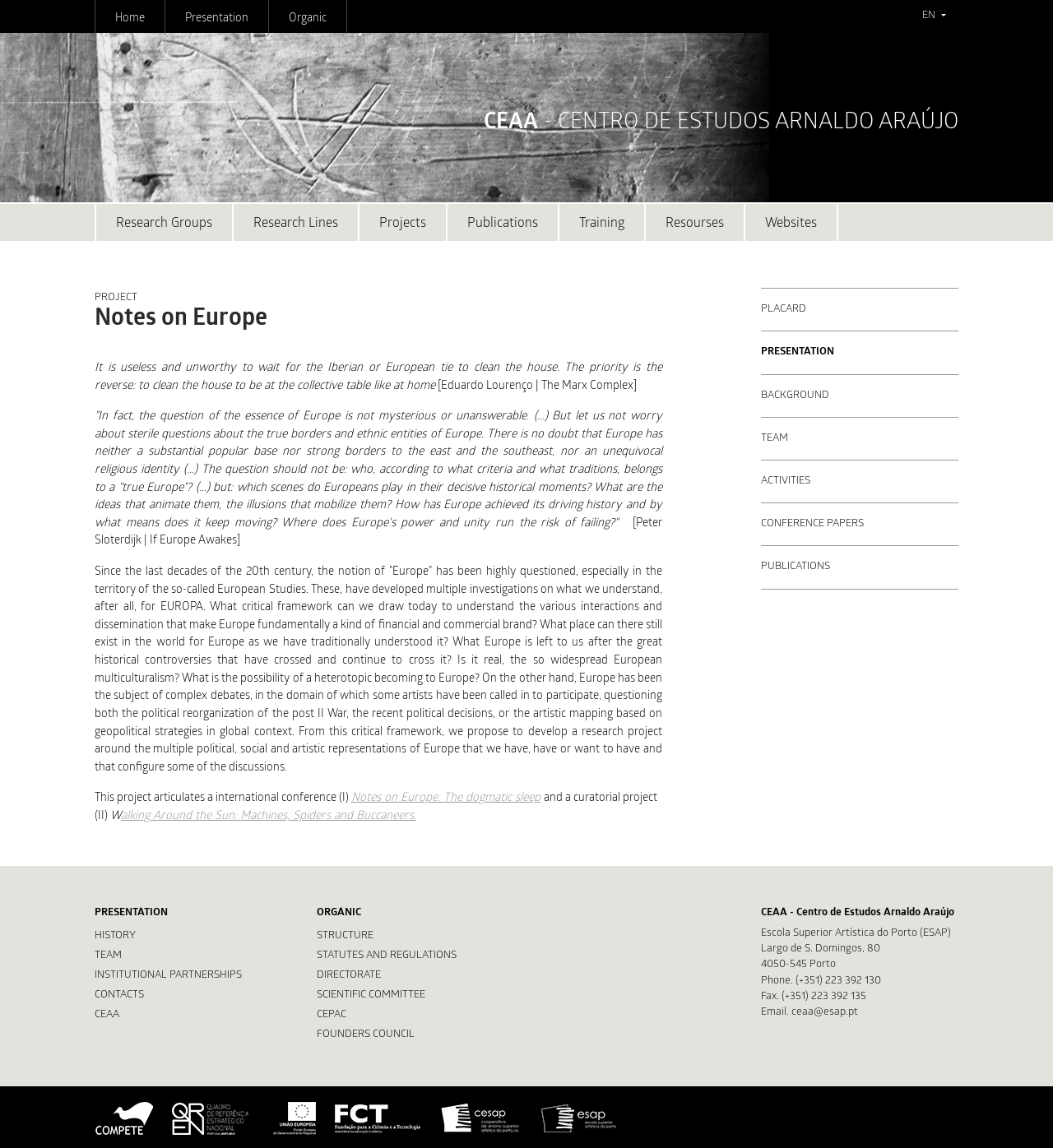Please find the bounding box coordinates of the element's region to be clicked to carry out this instruction: "Visit the 'PLACARD' page".

[0.723, 0.252, 0.91, 0.288]